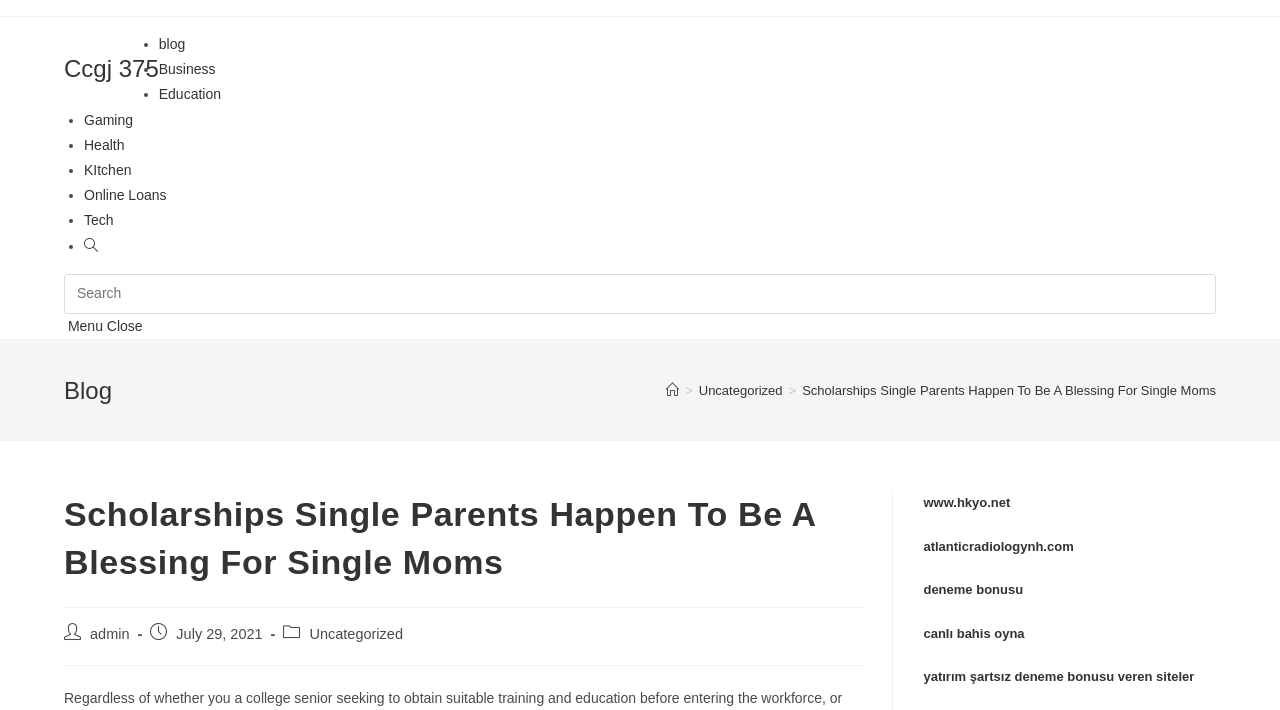Bounding box coordinates are specified in the format (top-left x, top-left y, bottom-right x, bottom-right y). All values are floating point numbers bounded between 0 and 1. Please provide the bounding box coordinate of the region this sentence describes: Online Loans

[0.066, 0.264, 0.13, 0.286]